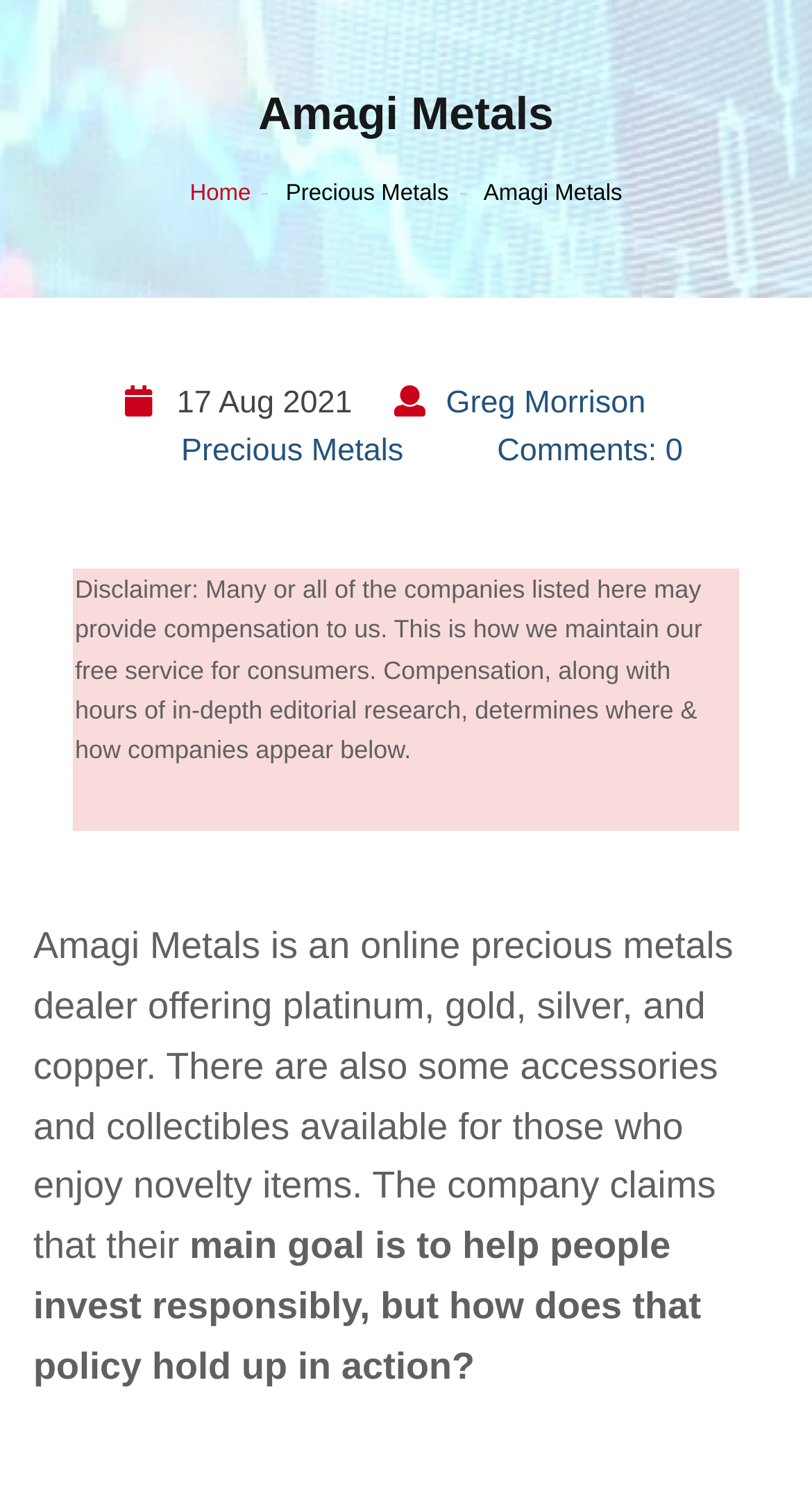When was the article published?
Please provide a full and detailed response to the question.

The publication date of the article is mentioned in the breadcrumbs section, where it says '17 Aug 2021' as a static text.